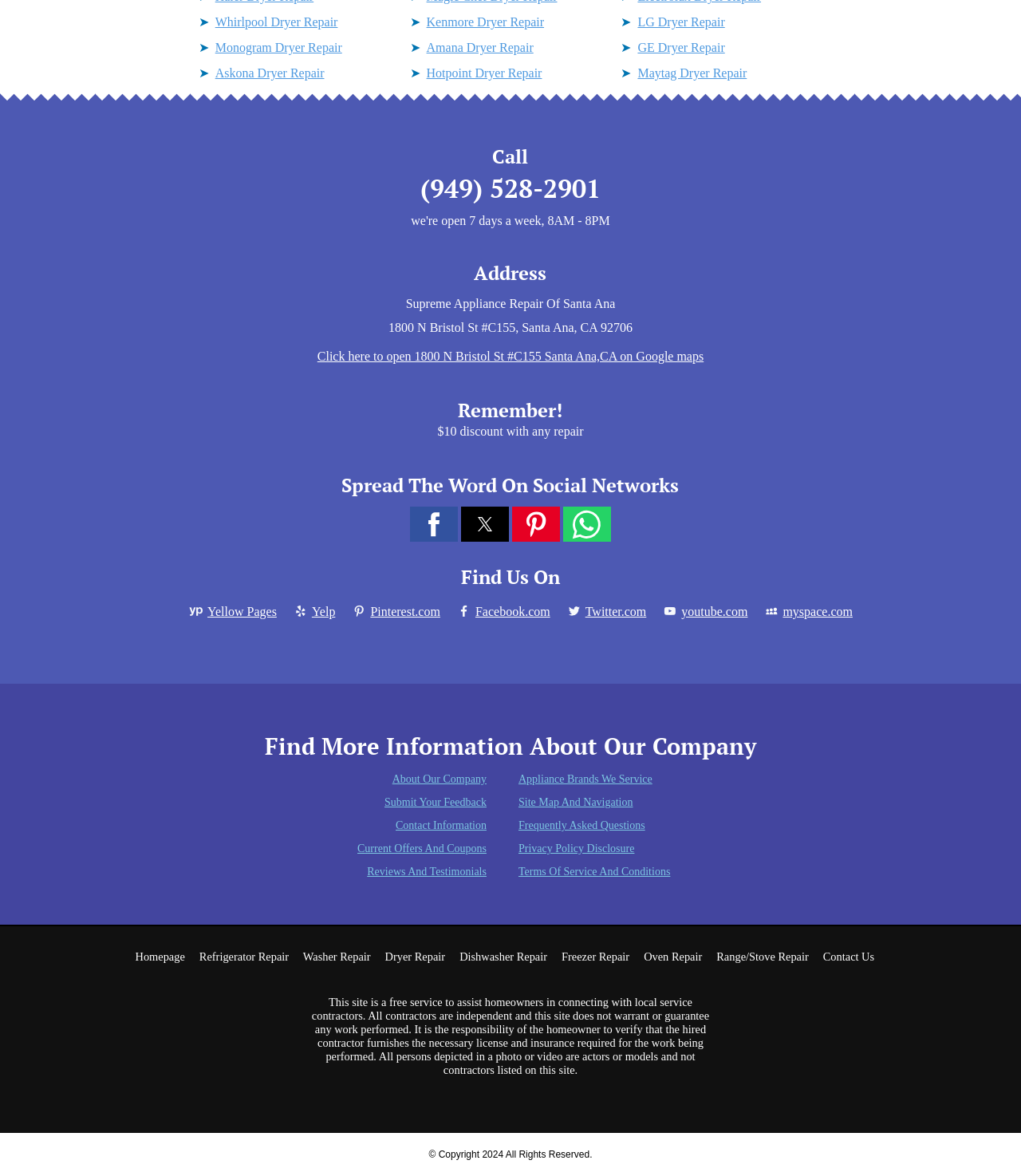Please provide a comprehensive response to the question below by analyzing the image: 
What is the discount offered?

I found the discount offered by looking at the static text element with the content '$10 discount with any repair' located at [0.428, 0.361, 0.572, 0.372].